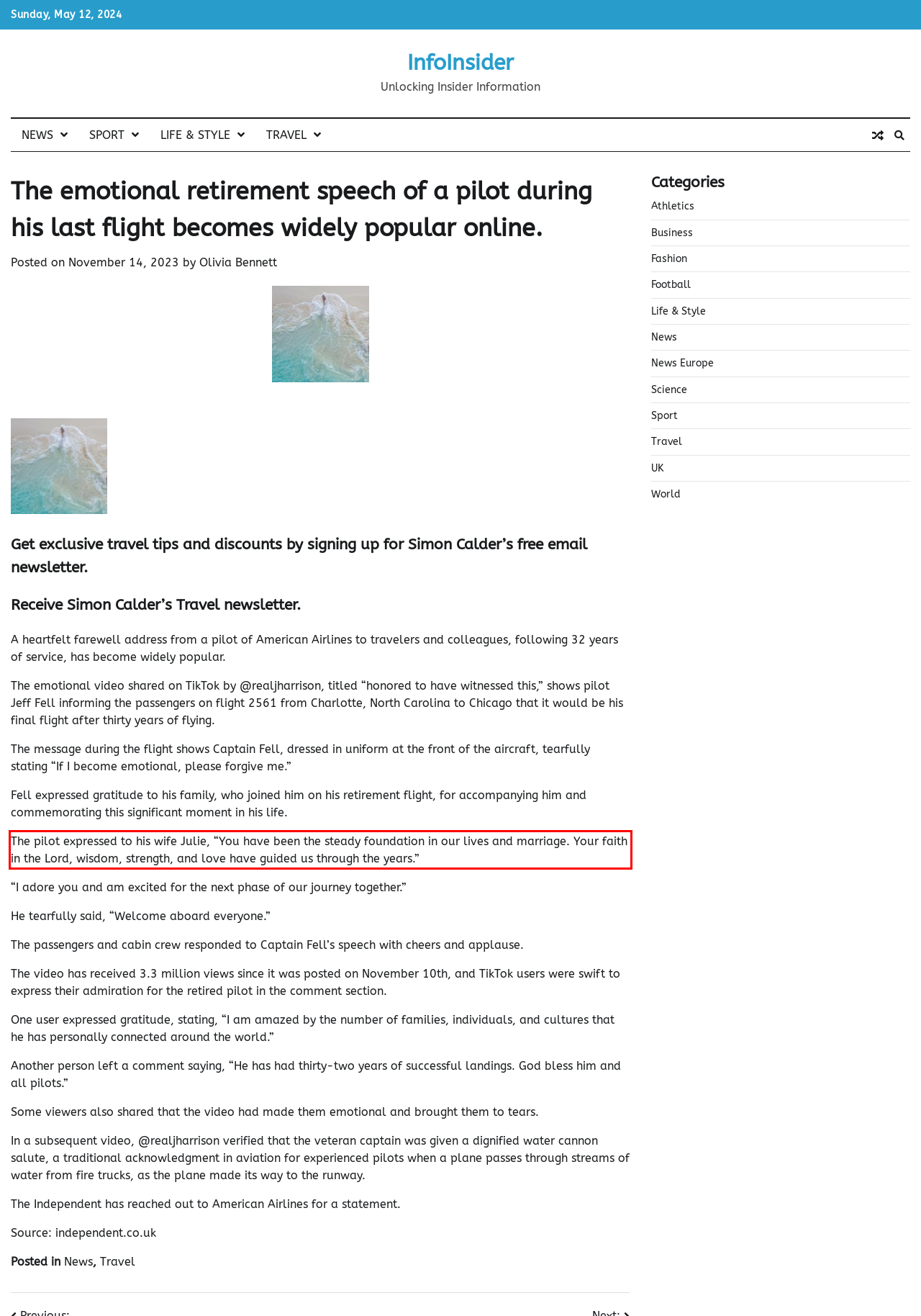Given the screenshot of a webpage, identify the red rectangle bounding box and recognize the text content inside it, generating the extracted text.

The pilot expressed to his wife Julie, “You have been the steady foundation in our lives and marriage. Your faith in the Lord, wisdom, strength, and love have guided us through the years.”